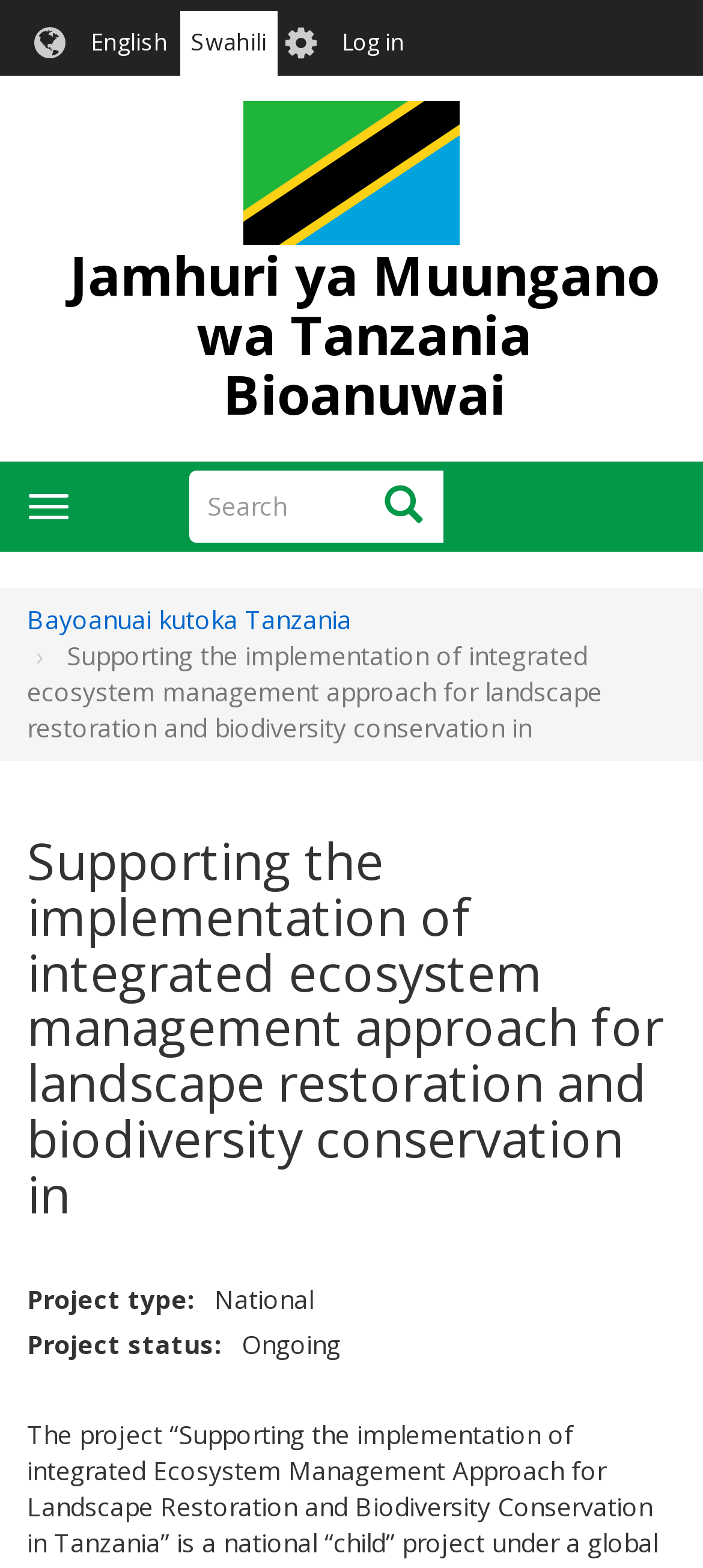Articulate a complete and detailed caption of the webpage elements.

The webpage is about a project called "Supporting the implementation of integrated ecosystem management approach for landscape restoration and biodiversity conservation in Tanzania". 

At the top left corner, there is a link to "Skip to main content". Next to it, there are two language options, "English" and "Swahili", which are positioned horizontally. 

On the top right corner, there is a navigation menu for the user account, which includes a "Log in" option. 

Below the language options, there is a horizontal menu with a "Home" link, accompanied by an image, and a link to "Jamhuri ya Muungano wa Tanzania Bioanuwai". 

A search bar is located in the middle of the page, with a "Search" button on the right side. 

On the left side of the page, there is a navigation menu that can be toggled. When expanded, it displays a link to "Bayoanuai kutoka Tanzania" and a heading that repeats the project title. 

Below the project title, there are three sections of text. The first section describes the project type as "National". The second section describes the project status as "Ongoing".